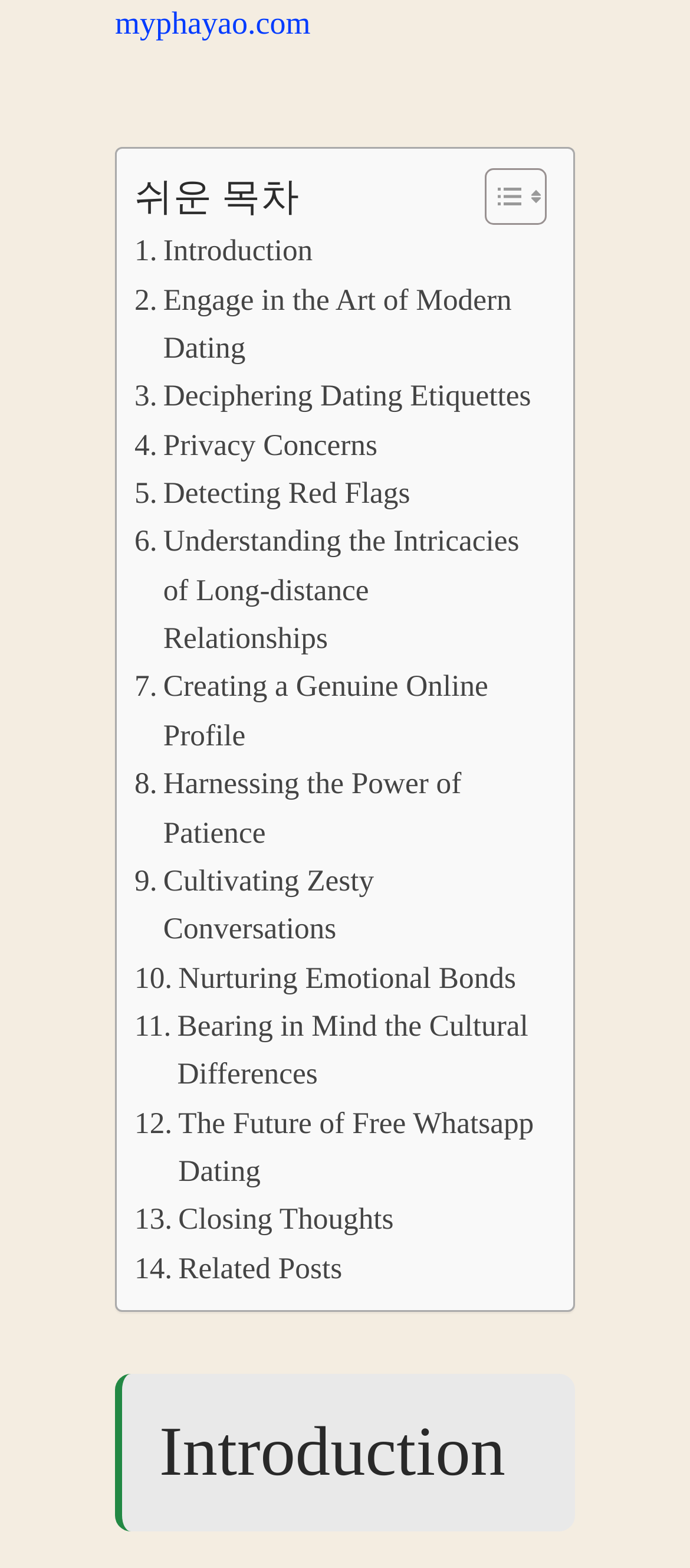Identify the bounding box coordinates of the specific part of the webpage to click to complete this instruction: "Learn about detecting red flags".

[0.195, 0.299, 0.594, 0.33]